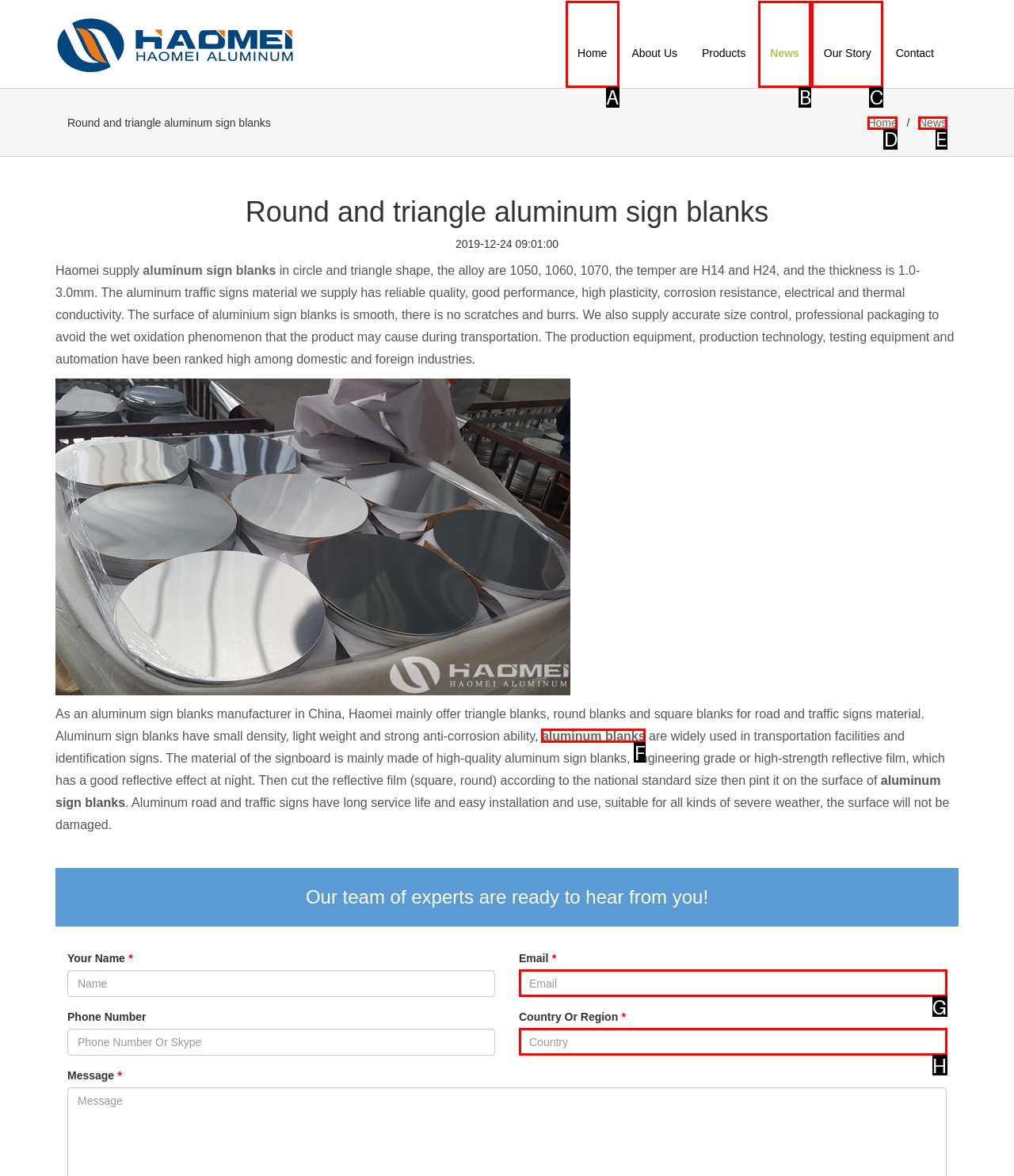Choose the HTML element that corresponds to the description: aluminum blanks
Provide the answer by selecting the letter from the given choices.

F